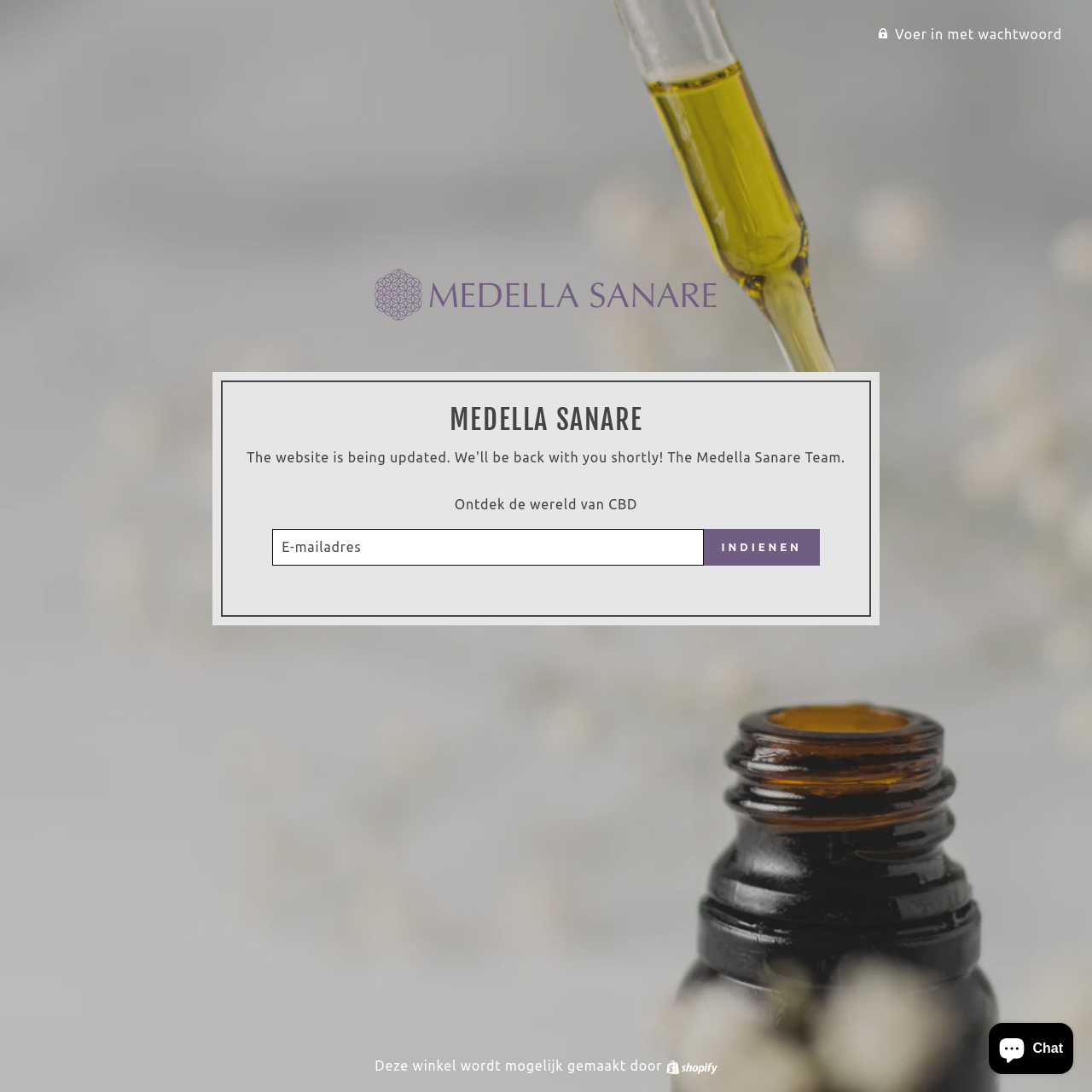Please examine the image and provide a detailed answer to the question: What is the purpose of the email field?

Based on the webpage structure, there is an email field with a label 'E-MAIL' and a button 'INDIENEN' next to it. This suggests that the email field is used for login or registration purposes, possibly to access the website's features or to make a purchase.